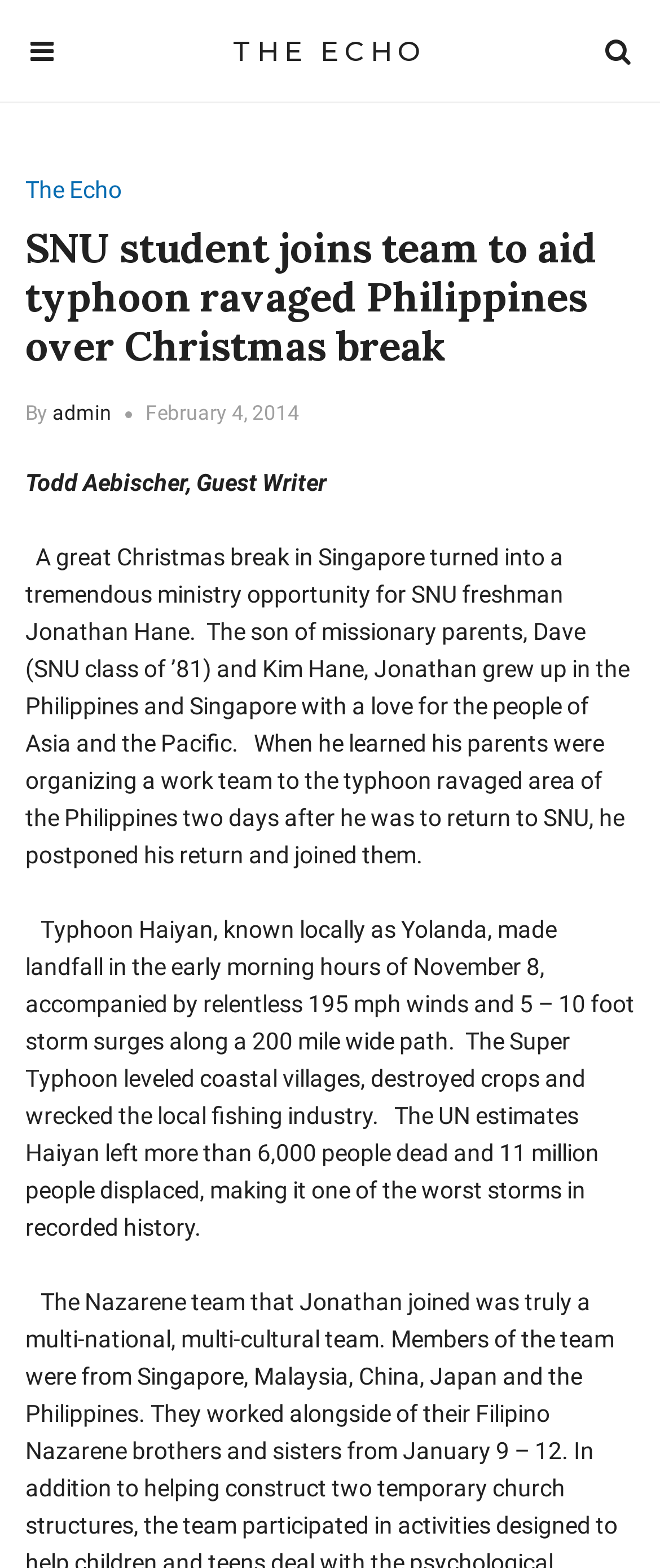Craft a detailed narrative of the webpage's structure and content.

The webpage is an article from "The Echo" about an SNU student, Jonathan Hane, who joined a team to aid typhoon-ravaged Philippines over Christmas break. 

At the top left corner, there is a button with an icon. Next to it, in the top center, is a link to "THE ECHO". On the top right corner, there is another button with a different icon. 

Below these elements, there is a header section that spans almost the entire width of the page. Within this section, there is a link to "The Echo" on the left, followed by a heading that summarizes the article's title. Below the heading, there is a "By" label, a link to the author "admin", and a timestamp indicating the article was published on February 4, 2014. 

Further down, there is a paragraph of text that introduces the author, Todd Aebischer, a guest writer. The main article content starts below this, describing Jonathan Hane's experience in the Philippines. The text is divided into two paragraphs, with the first one explaining Jonathan's background and his decision to join the work team, and the second one providing details about the typhoon's impact on the Philippines.